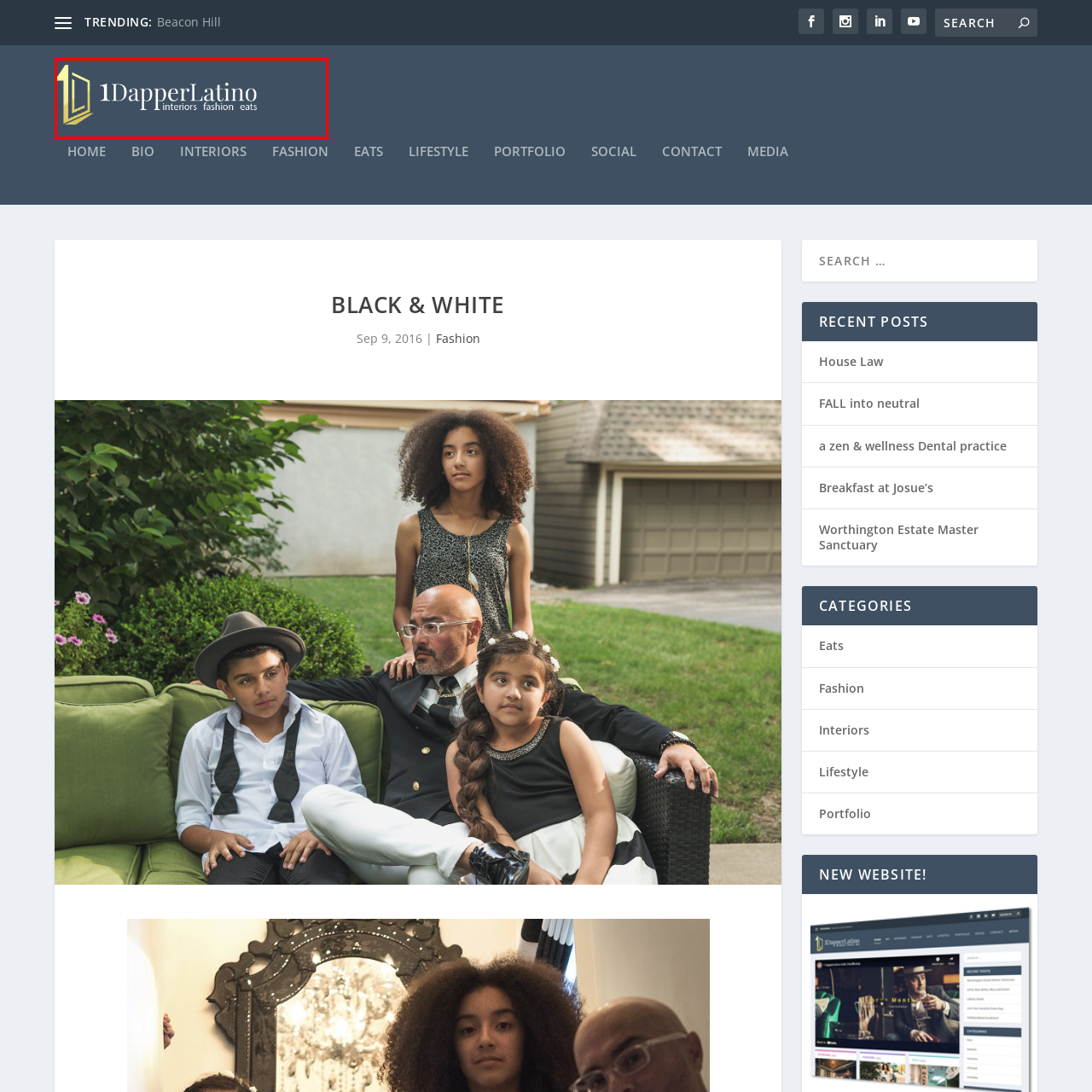Describe in detail the image that is highlighted by the red bounding box.

The image showcases the logo of "1 Dapper Latino," a brand that emphasizes chic and stylish approaches in the realms of interiors, fashion, and culinary experiences. The logo features an elegant design with a modern typeface, combining the elements of sophistication and contemporary aesthetic. The color palette includes shades of blue and yellow, creating a visually appealing contrast. This branding likely aims to attract clientele interested in upscale decor, fashion trends, and gourmet food, encapsulating a lifestyle that values aesthetics and taste. The logo serves as a focal point for the brand's identity, highlighting its dedication to quality and style across various domains.